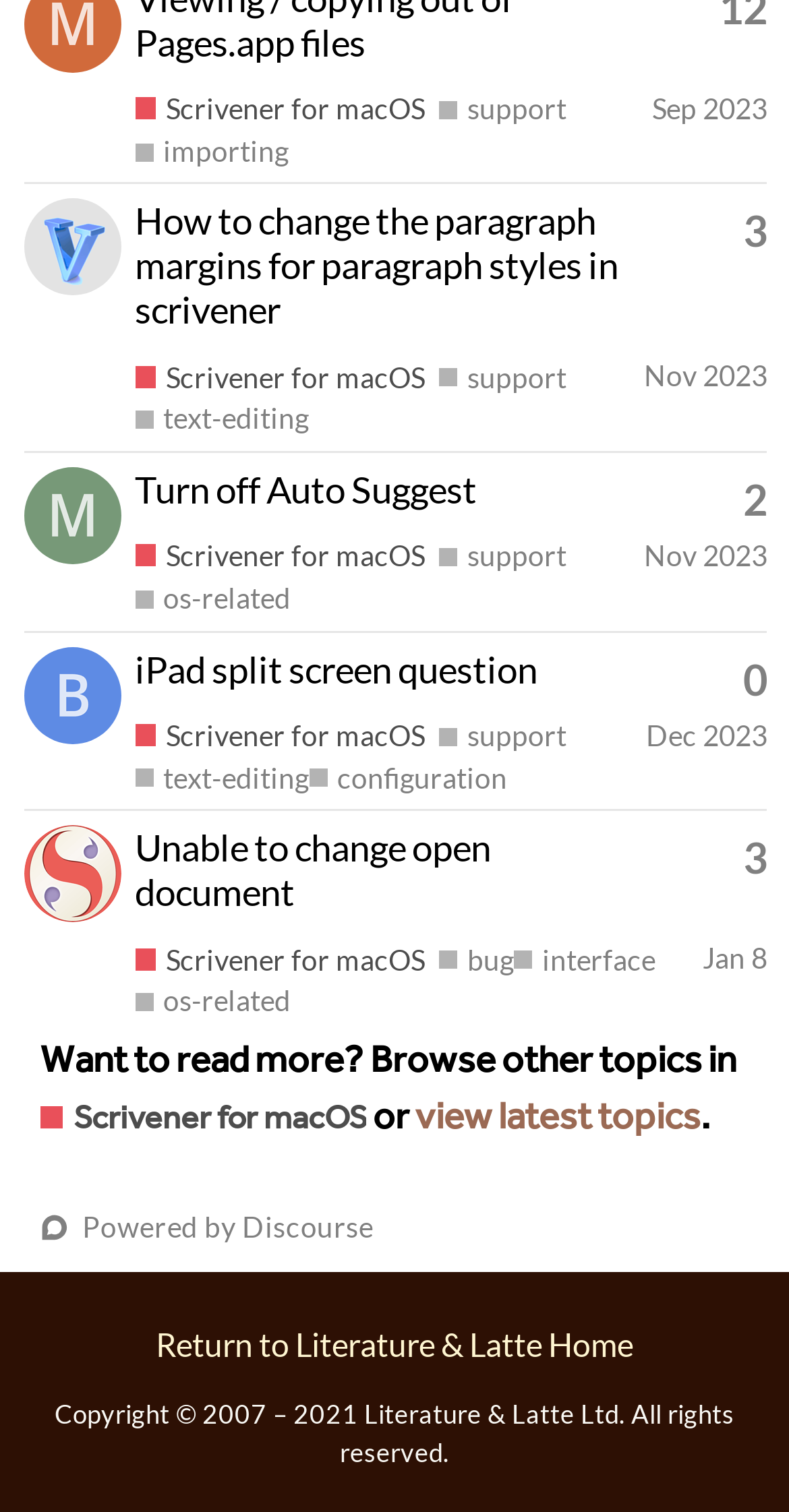Find the bounding box coordinates for the area that must be clicked to perform this action: "Ask for help, report bugs, or give feedback for Scrivener for macOS".

[0.171, 0.061, 0.539, 0.084]